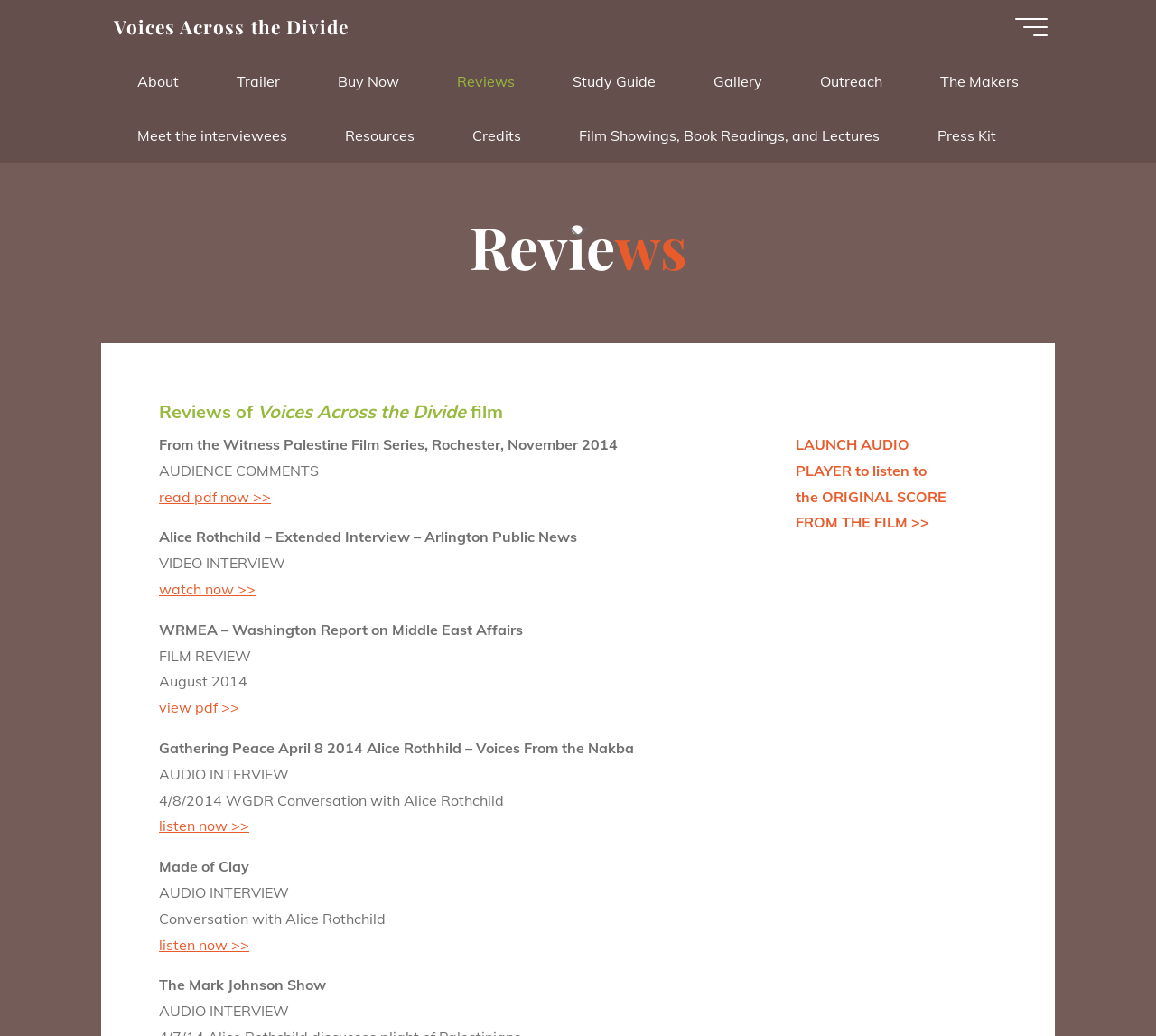Detail the webpage's structure and highlights in your description.

The webpage is titled "Reviews – Voices Across the Divide" and has a prominent link to "Voices Across the Divide" at the top left corner. There is a button on the top right corner, and a navigation menu, "Top Menu", spanning across the top of the page, containing 11 links: "About", "Trailer", "Buy Now", "Reviews", "Study Guide", "Gallery", "Outreach", "The Makers", "Meet the interviewees", "Resources", and "Credits".

Below the navigation menu, there is a section with a heading "Reviews of Voices Across the Divide film". This section contains several reviews and interviews, including a link to read a PDF, a video interview, and several audio interviews. The reviews and interviews are from various sources, including the Witness Palestine Film Series, Alice Rothchild, WRMEA, and Gathering Peace.

On the right side of the page, there is a link with an icon, and a "Read more" button below it. There is also a section with emphasis, containing the letters "v" and "w".

At the bottom of the page, there is a link to launch an audio player to listen to the original score from the film.